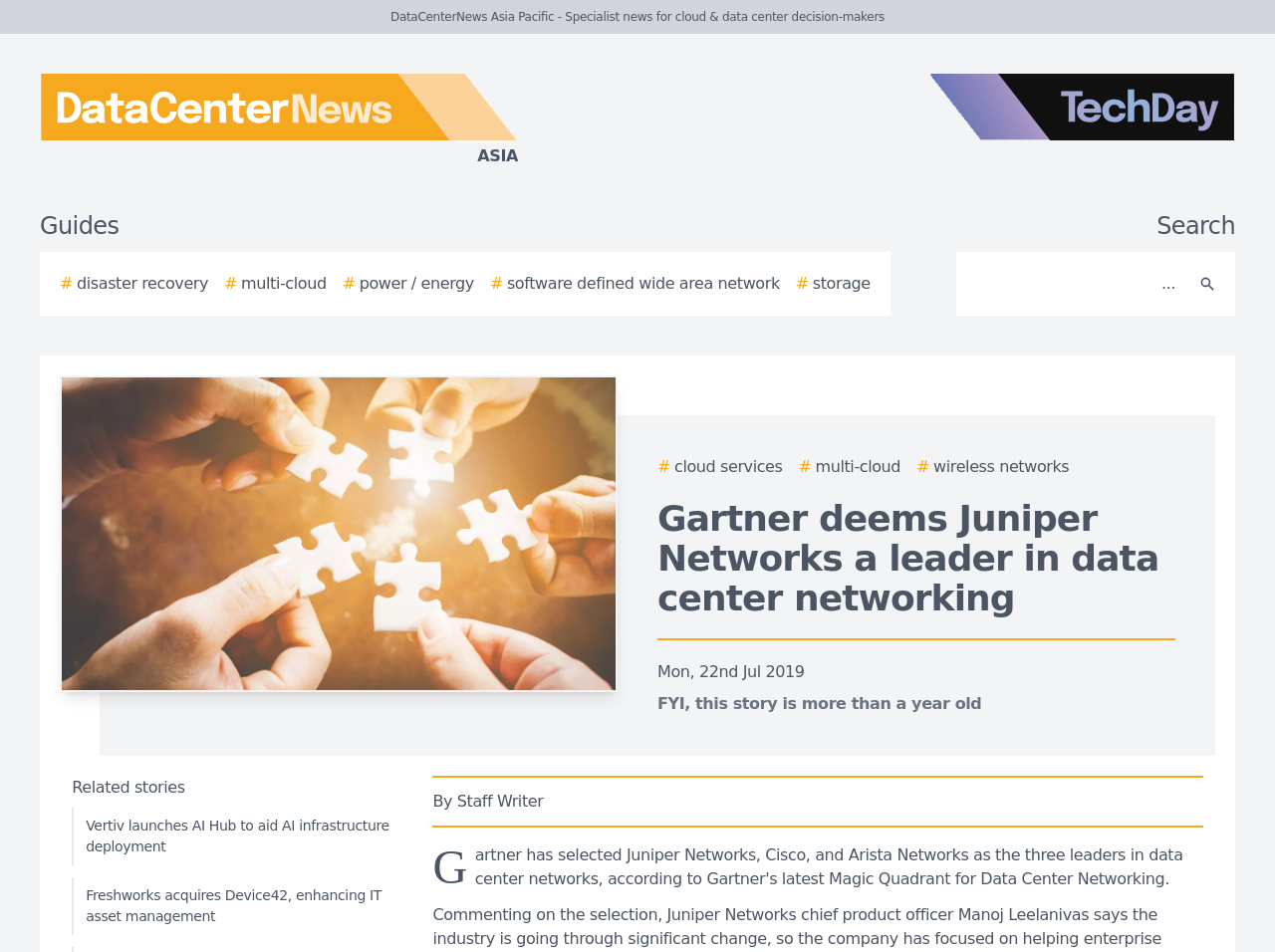Return the bounding box coordinates of the UI element that corresponds to this description: "# disaster recovery". The coordinates must be given as four float numbers in the range of 0 and 1, [left, top, right, bottom].

[0.047, 0.286, 0.163, 0.311]